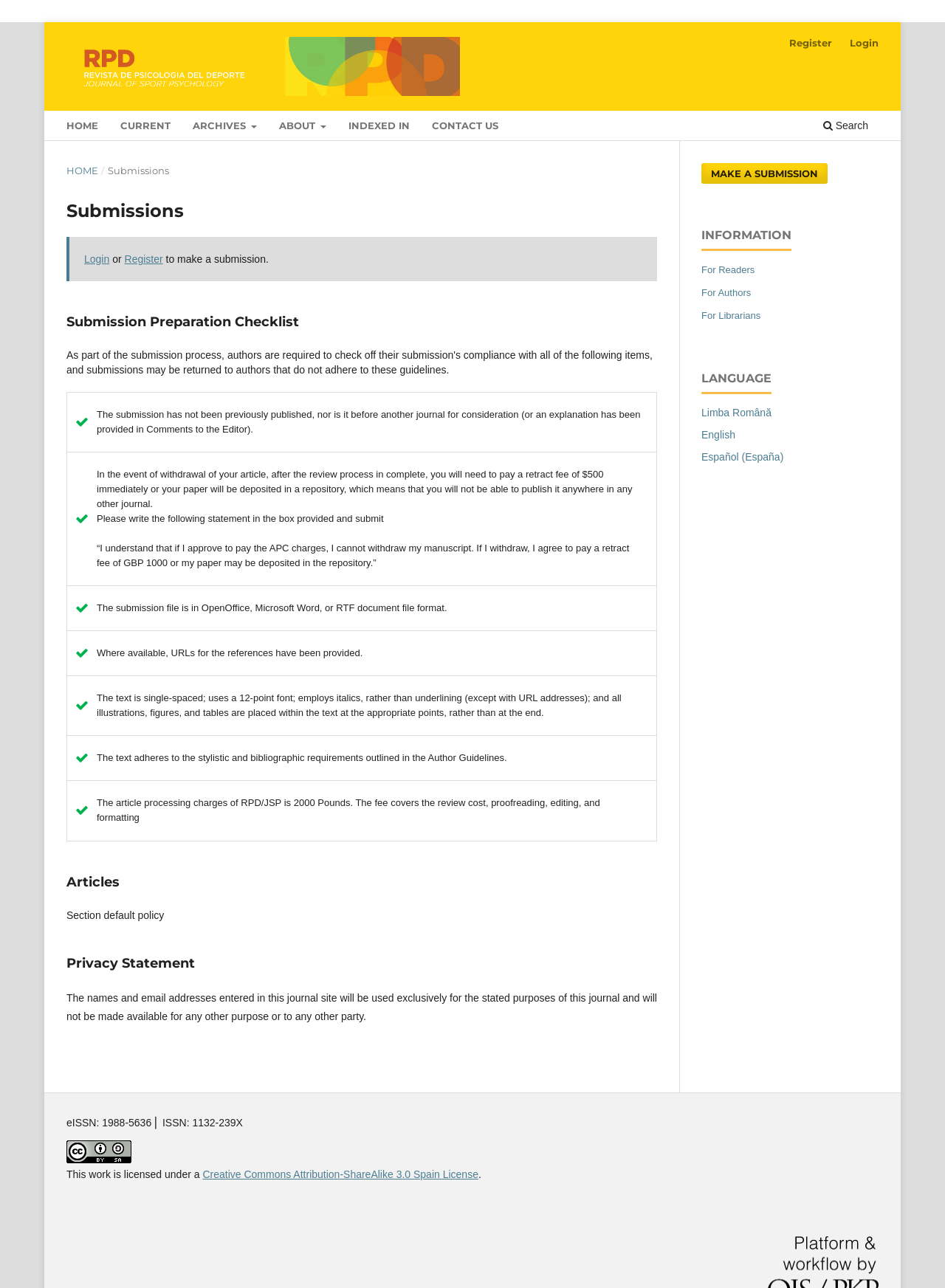Find the bounding box coordinates of the element's region that should be clicked in order to follow the given instruction: "Go to the 'HOME' page". The coordinates should consist of four float numbers between 0 and 1, i.e., [left, top, right, bottom].

[0.065, 0.089, 0.109, 0.109]